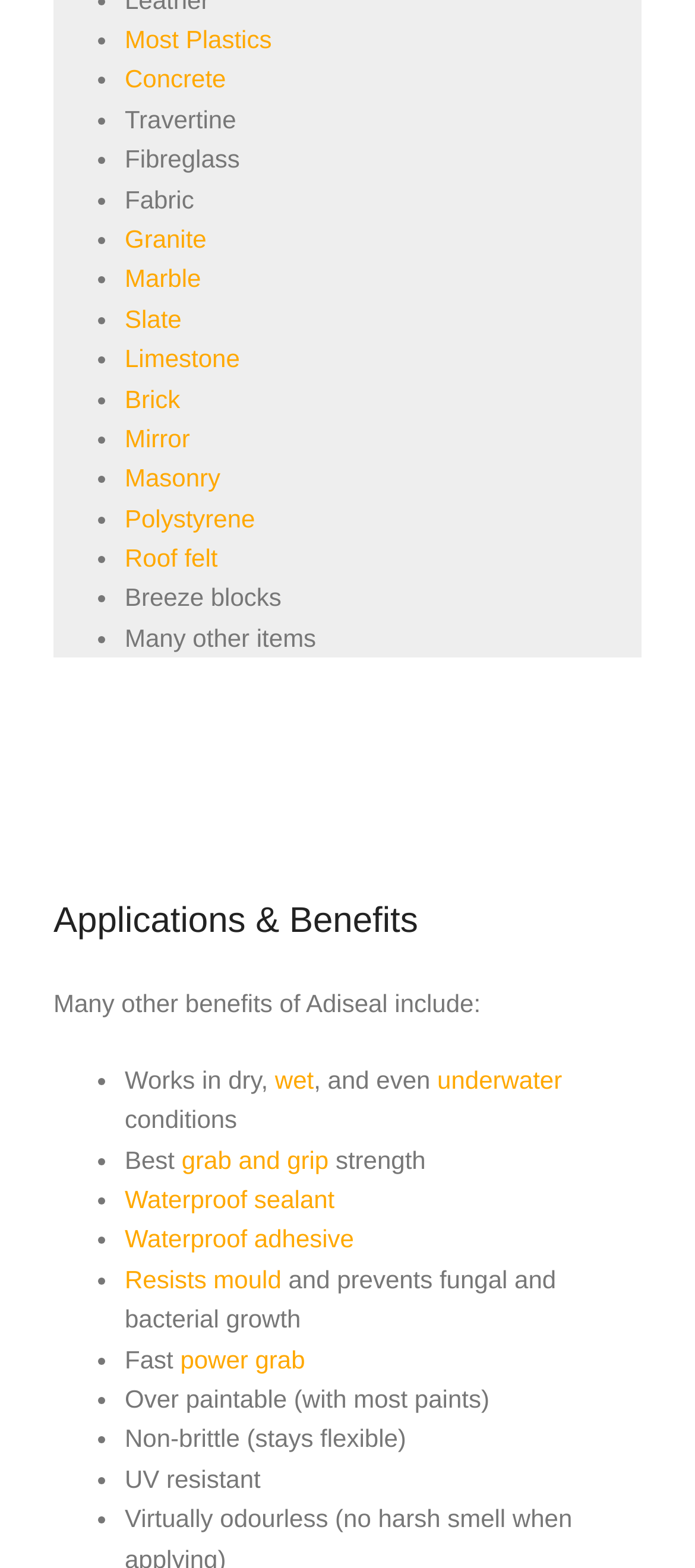Locate the bounding box coordinates of the element's region that should be clicked to carry out the following instruction: "Click Waterproof sealant". The coordinates need to be four float numbers between 0 and 1, i.e., [left, top, right, bottom].

[0.179, 0.756, 0.481, 0.774]